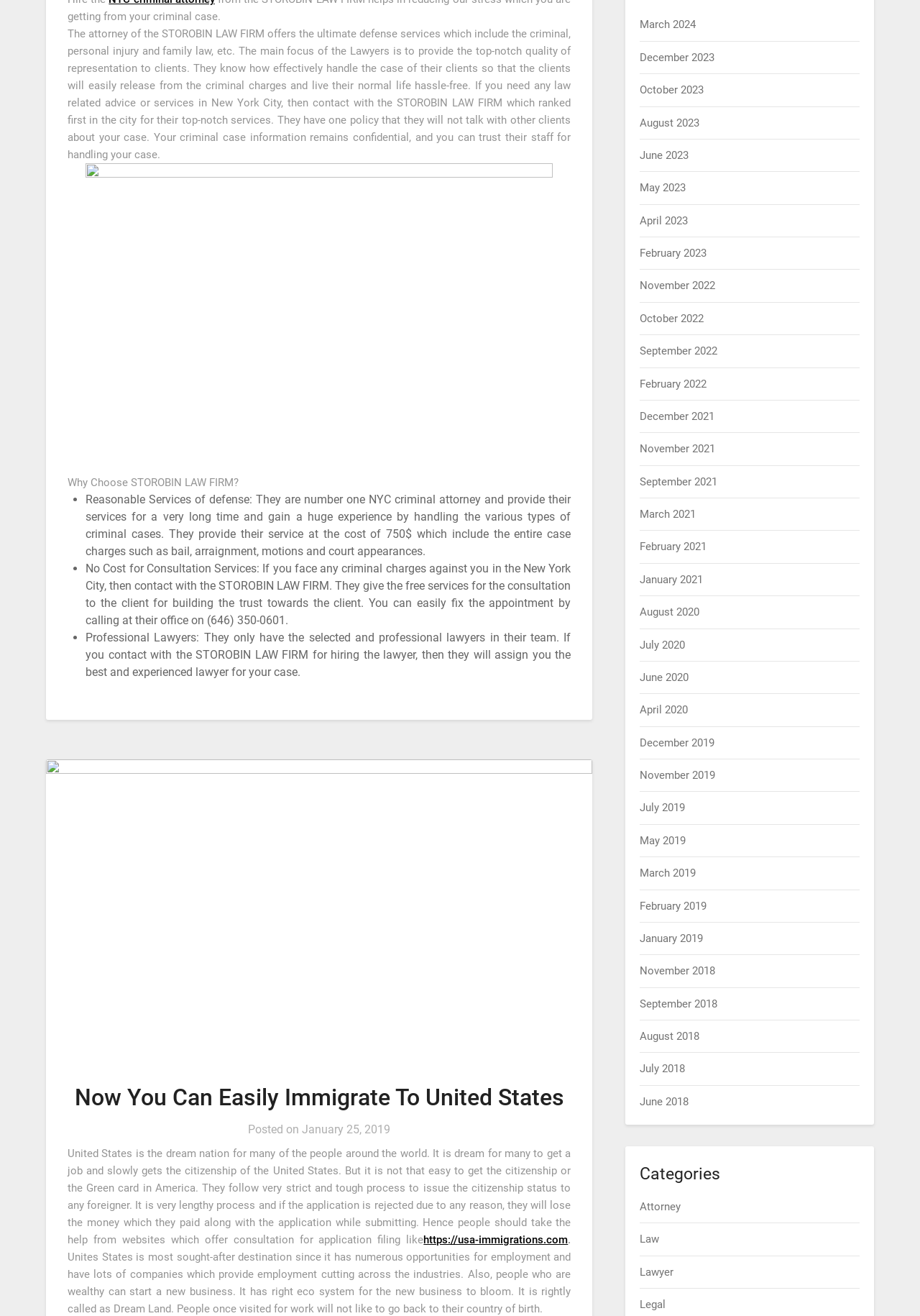What is the policy of the STOROBIN LAW FIRM regarding client confidentiality?
Please provide a comprehensive answer based on the information in the image.

The webpage mentions that the STOROBIN LAW FIRM has a policy of not discussing client cases with other clients, ensuring that client information remains confidential and secure.